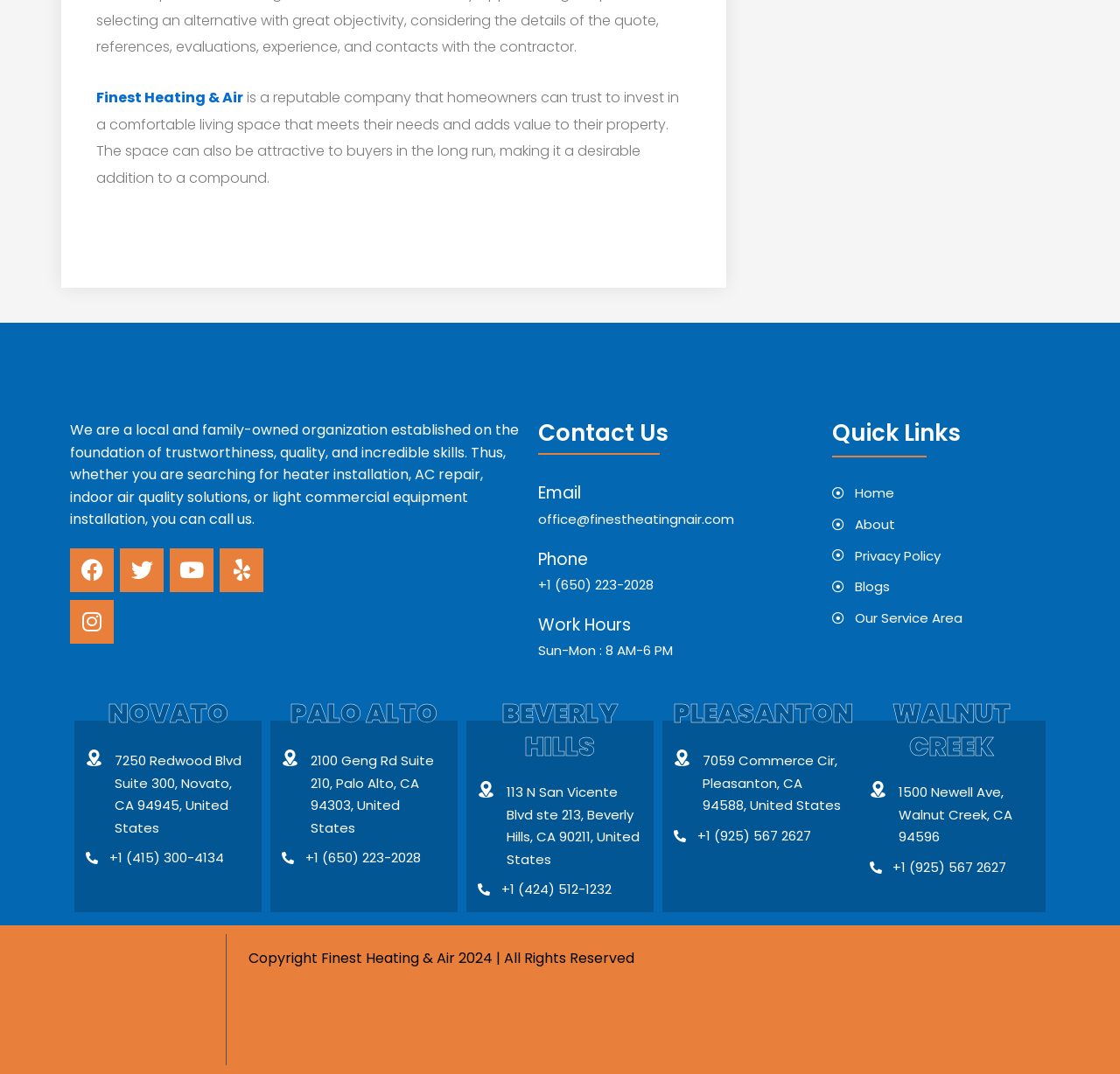Extract the bounding box for the UI element that matches this description: "alt="Brooklyn Seo"".

[0.062, 0.922, 0.182, 0.938]